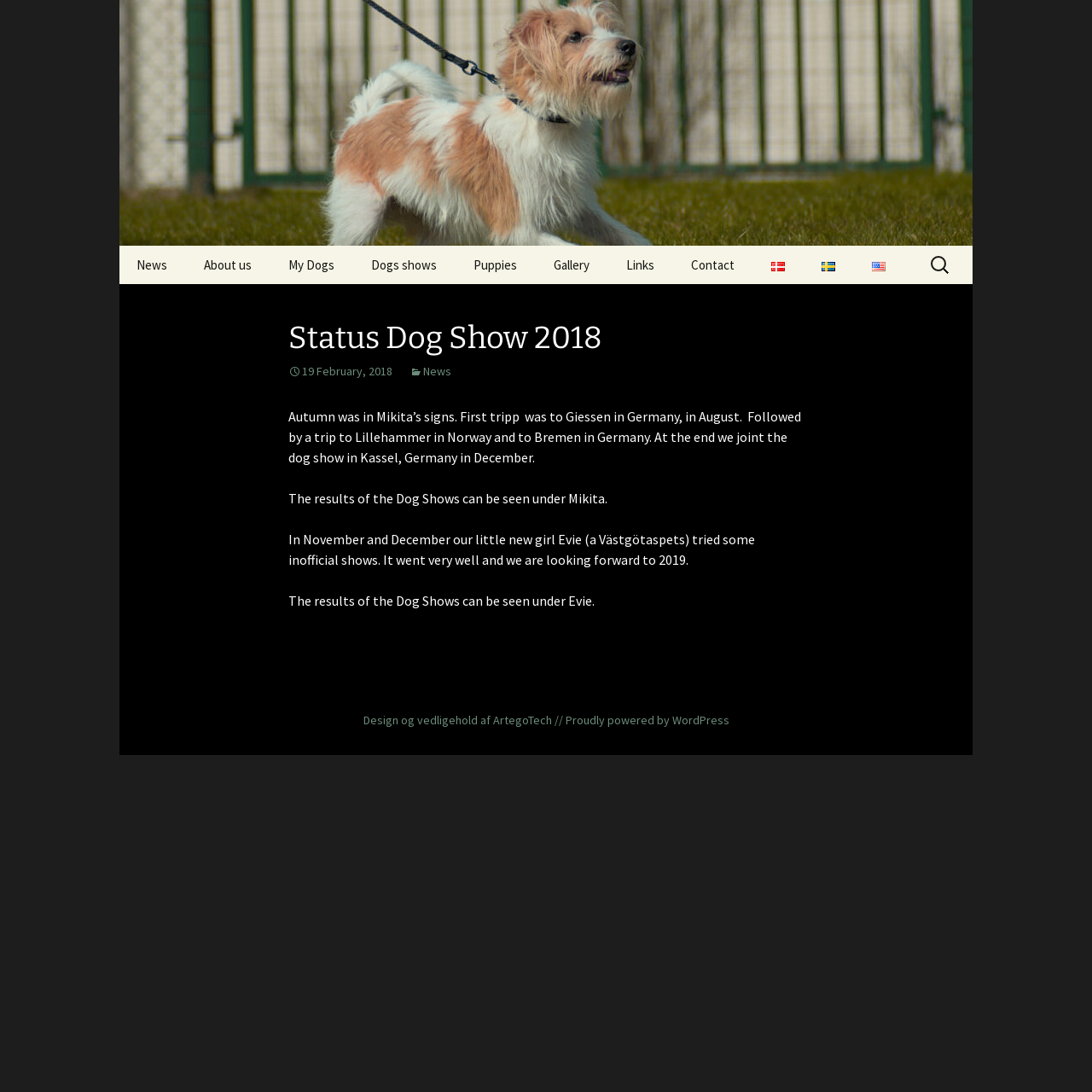Indicate the bounding box coordinates of the element that needs to be clicked to satisfy the following instruction: "Search for something". The coordinates should be four float numbers between 0 and 1, i.e., [left, top, right, bottom].

[0.848, 0.226, 0.875, 0.259]